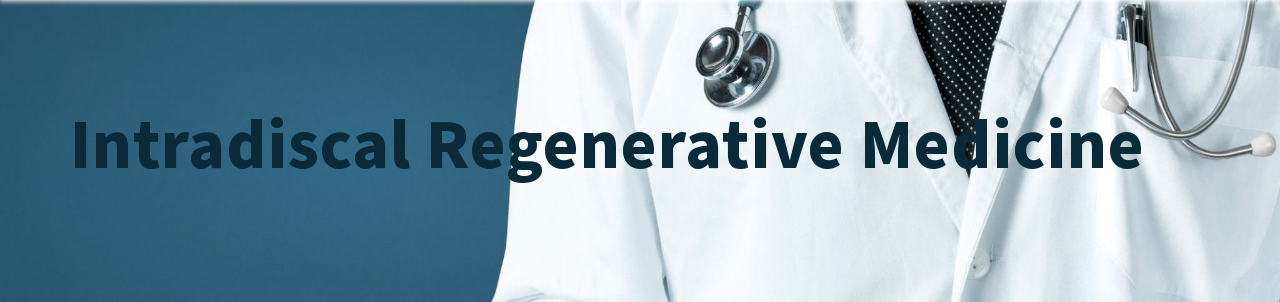Provide an extensive narrative of what is shown in the image.

This image prominently features the phrase "Intradiscal Regenerative Medicine," set against a calming blue background. The text, styled in bold, emphasizes the importance of this medical approach, suggesting a focus on innovative treatments for spinal health. In the lower section of the image, a figure dressed in a white lab coat, complete with a stethoscope, suggests a professional medical environment, reinforcing the theme of healthcare and advanced medical techniques. This visual presentation underscores the potential of regenerative medicine in addressing disc-related issues and enhancing patient care.